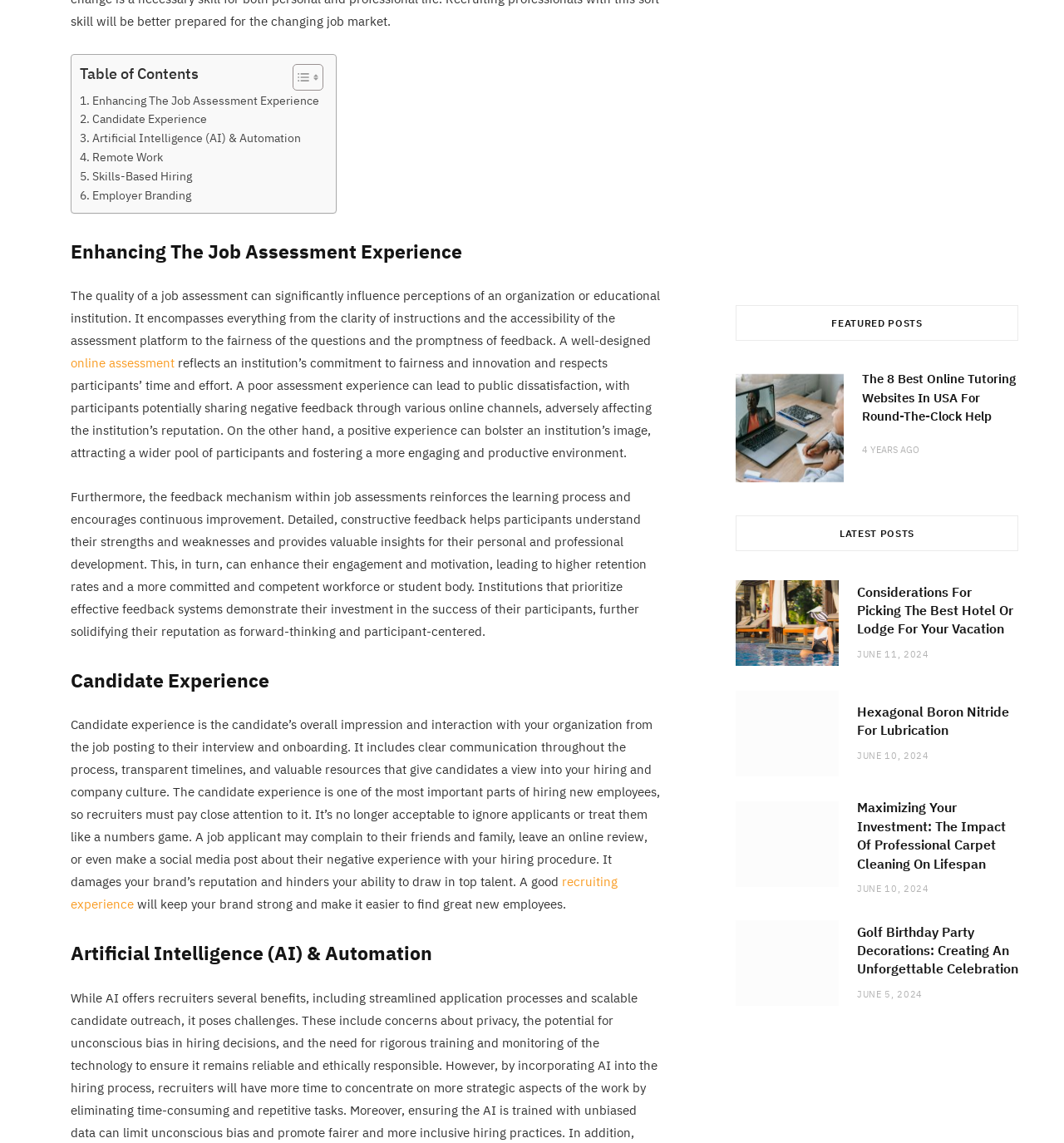Identify the bounding box coordinates of the clickable region necessary to fulfill the following instruction: "Click on 'Enhancing The Job Assessment Experience'". The bounding box coordinates should be four float numbers between 0 and 1, i.e., [left, top, right, bottom].

[0.075, 0.08, 0.3, 0.096]